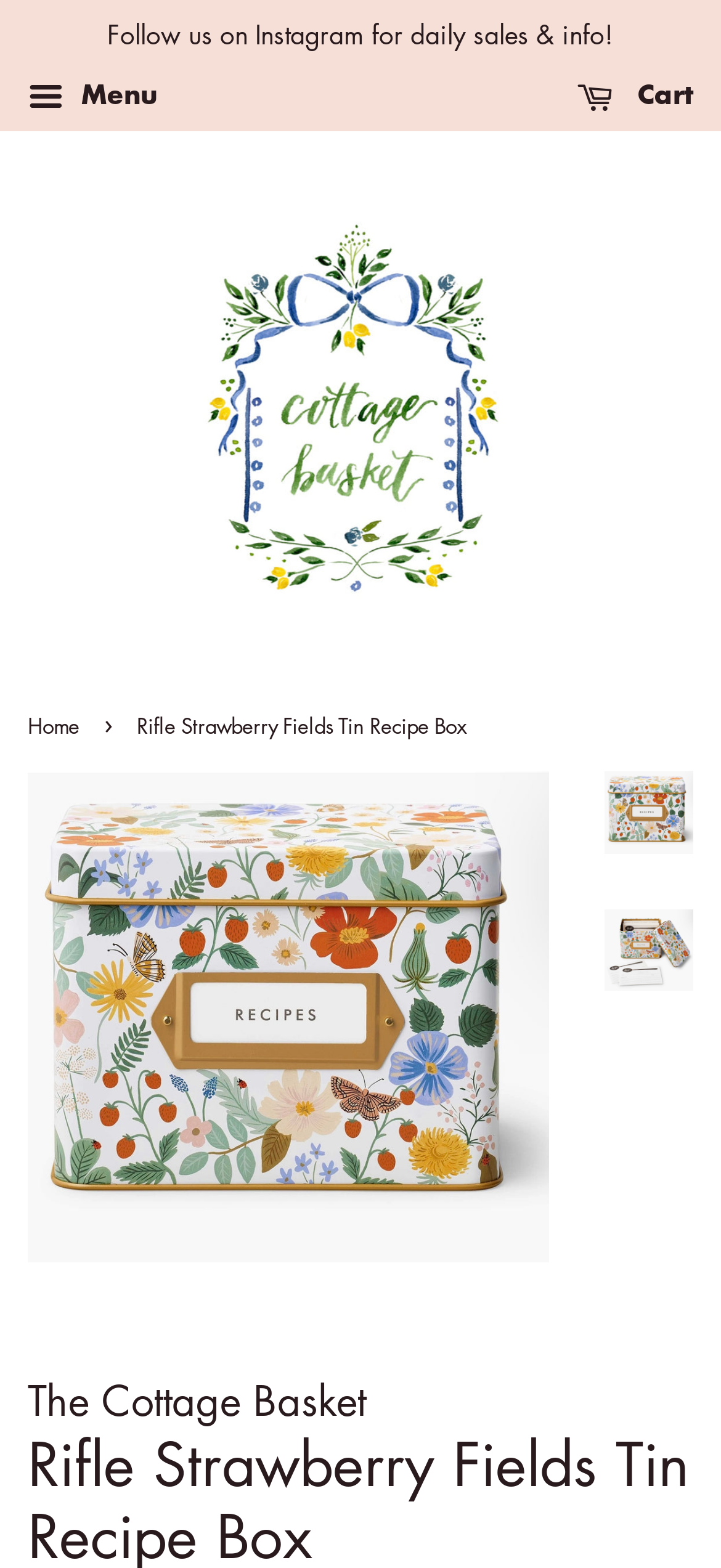Please find and report the primary heading text from the webpage.

Rifle Strawberry Fields Tin Recipe Box